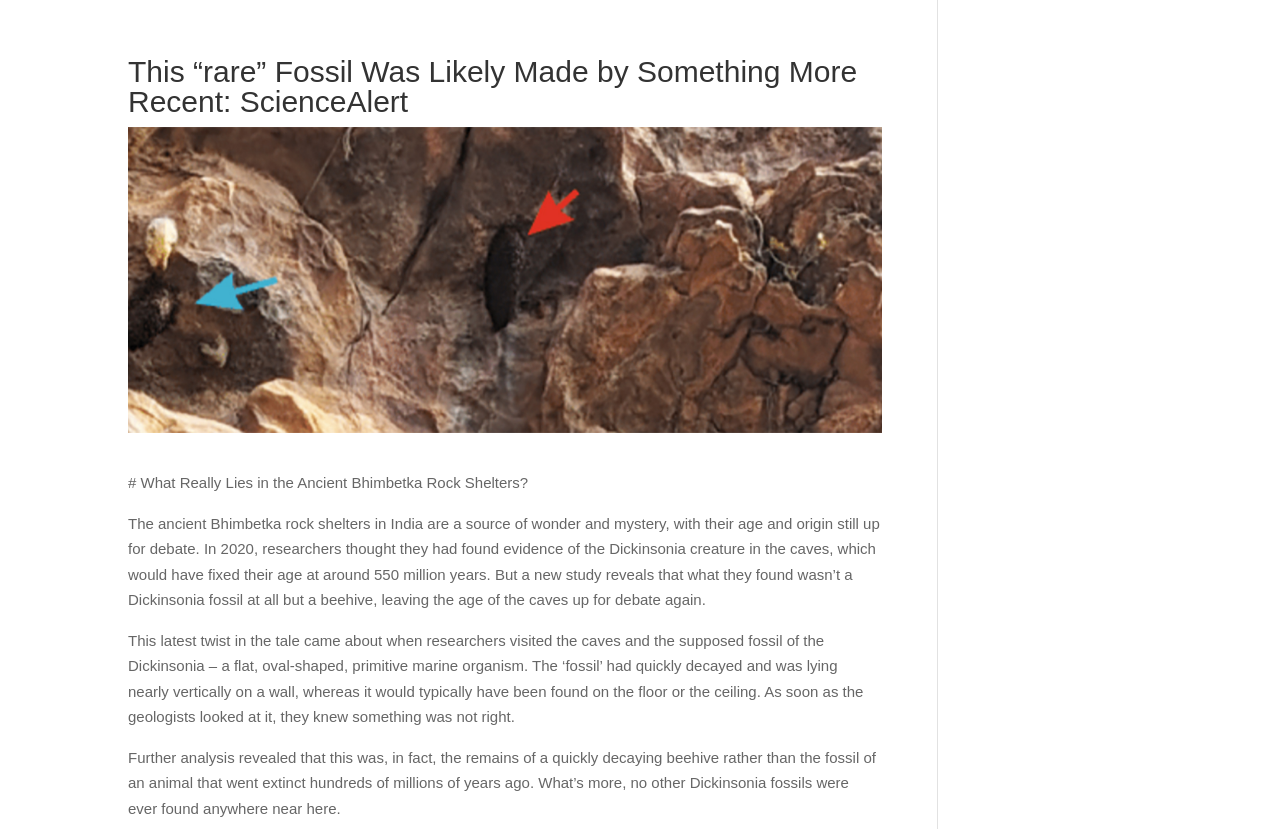Determine which piece of text is the heading of the webpage and provide it.

This “rare” Fossil Was Likely Made by Something More Recent: ScienceAlert